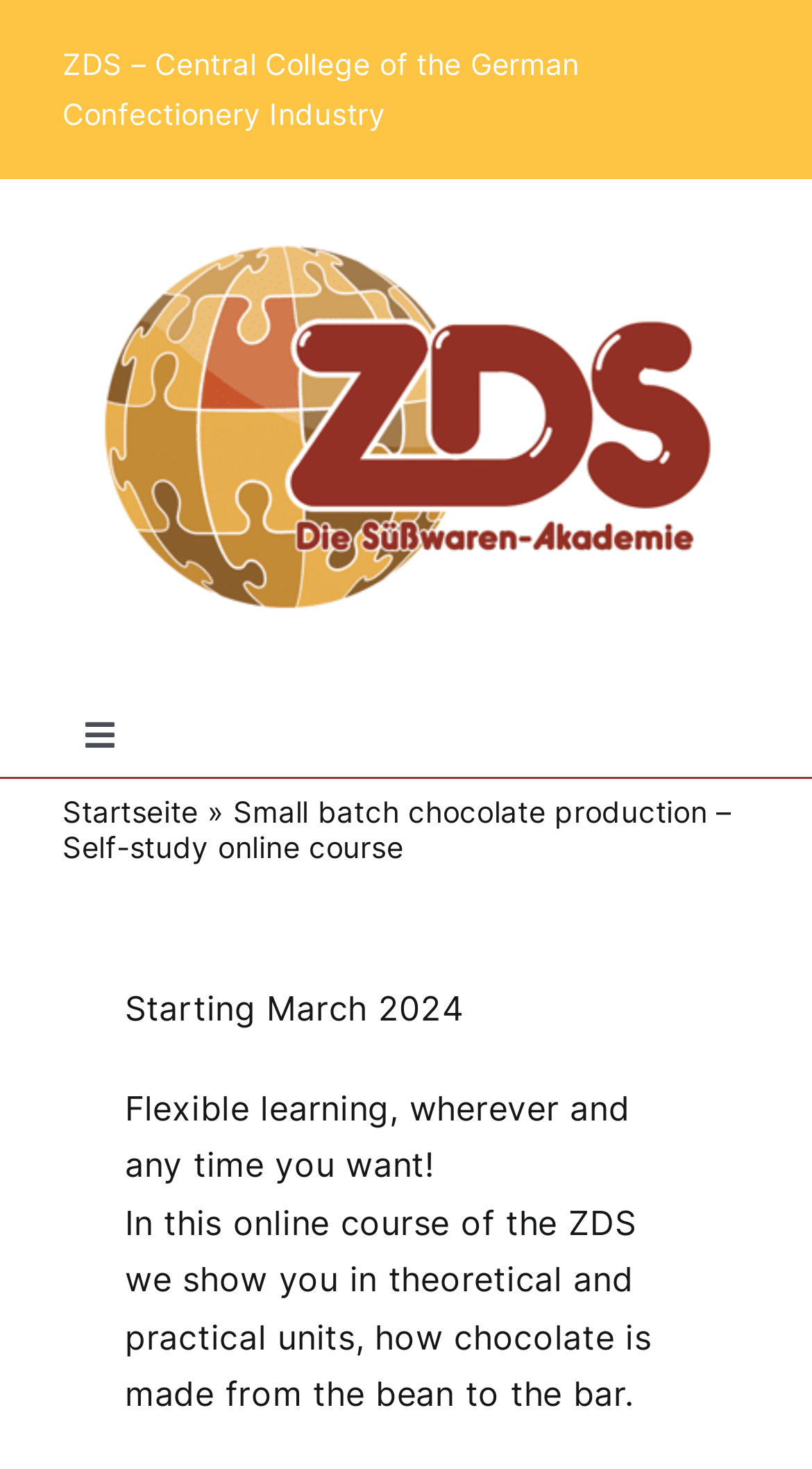Locate the bounding box coordinates of the element that should be clicked to fulfill the instruction: "Go to Home".

[0.0, 0.529, 1.0, 0.621]